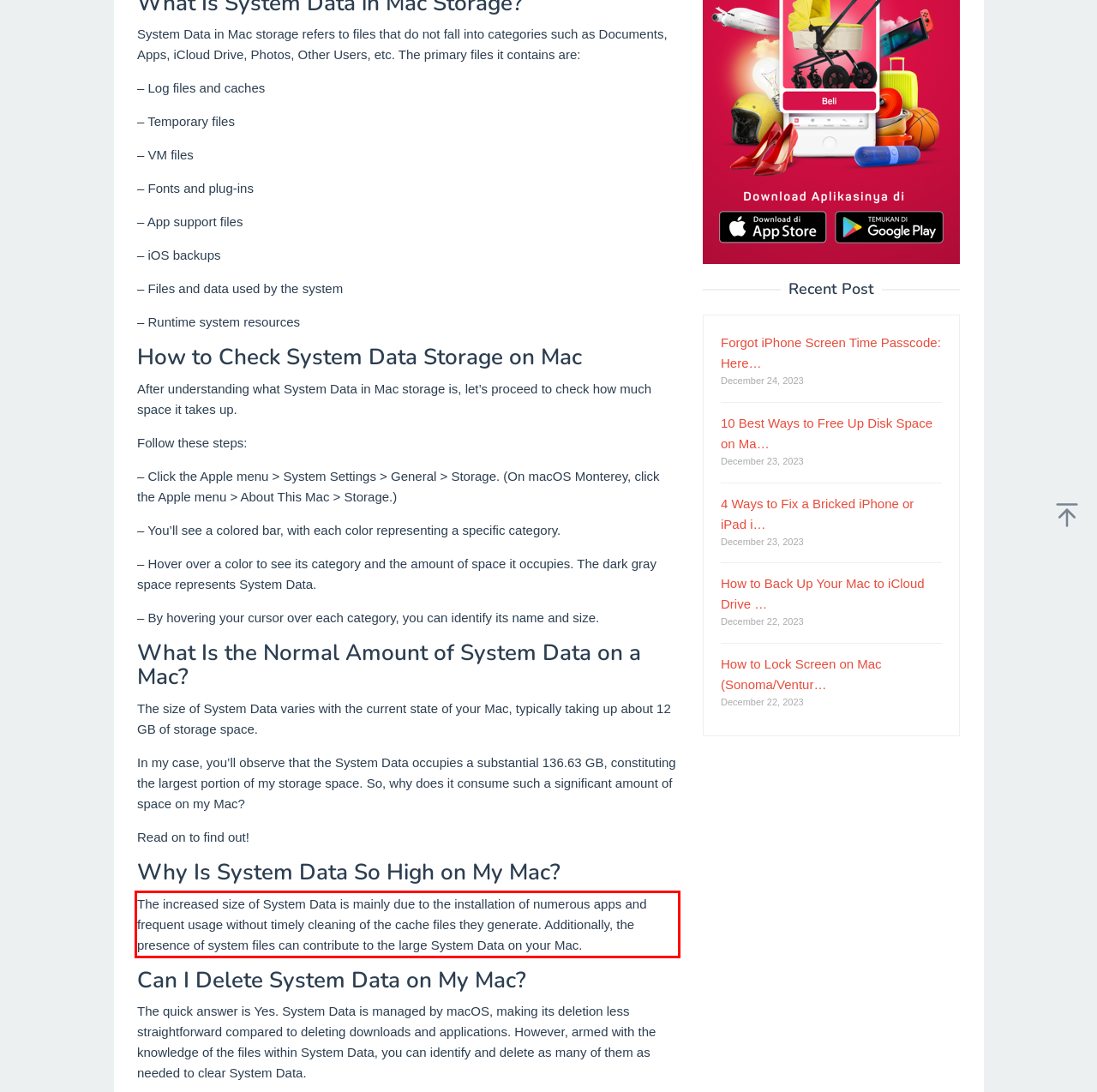Analyze the screenshot of the webpage and extract the text from the UI element that is inside the red bounding box.

The increased size of System Data is mainly due to the installation of numerous apps and frequent usage without timely cleaning of the cache files they generate. Additionally, the presence of system files can contribute to the large System Data on your Mac.